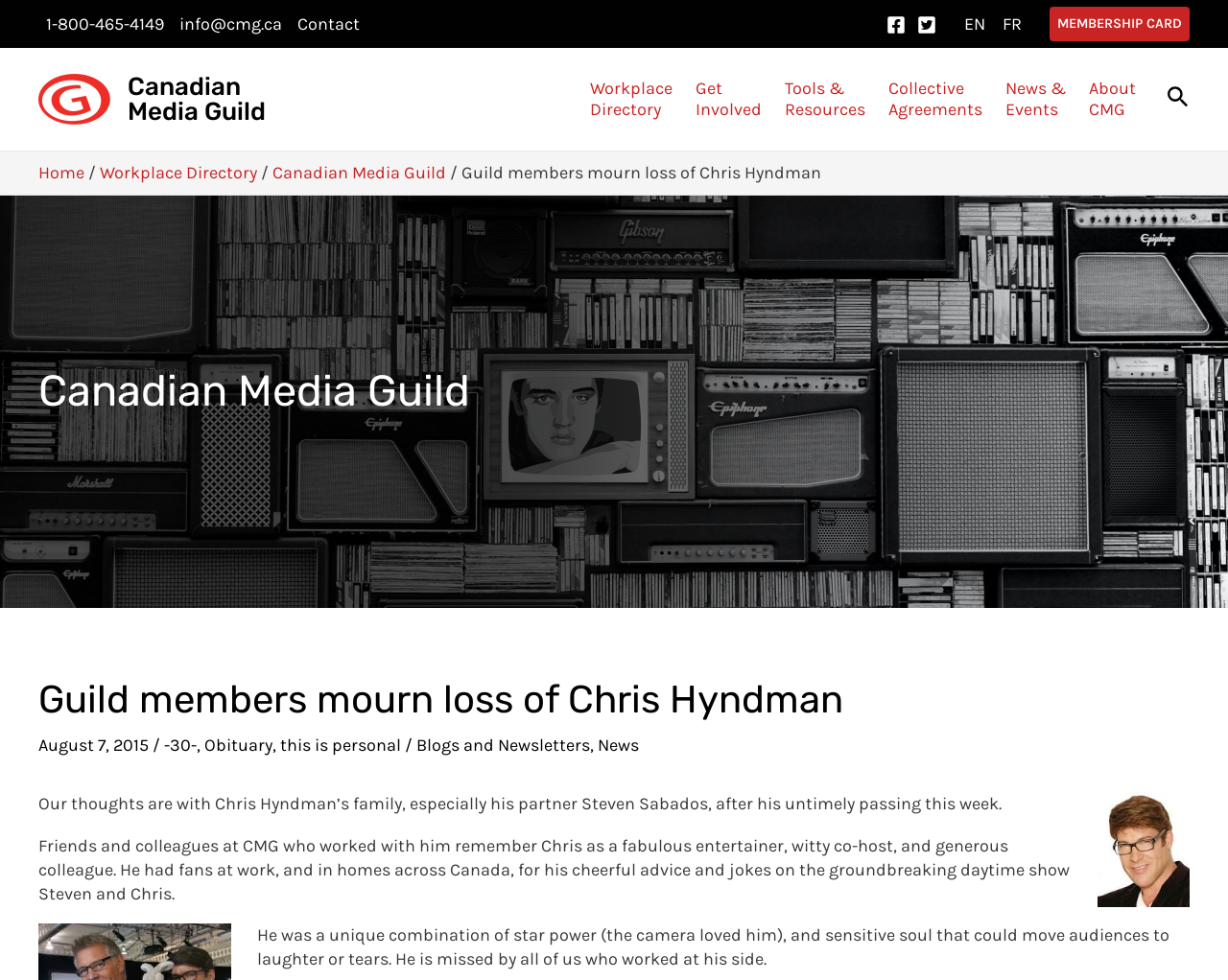How many social media links are present in the navigation bar?
Look at the screenshot and give a one-word or phrase answer.

2